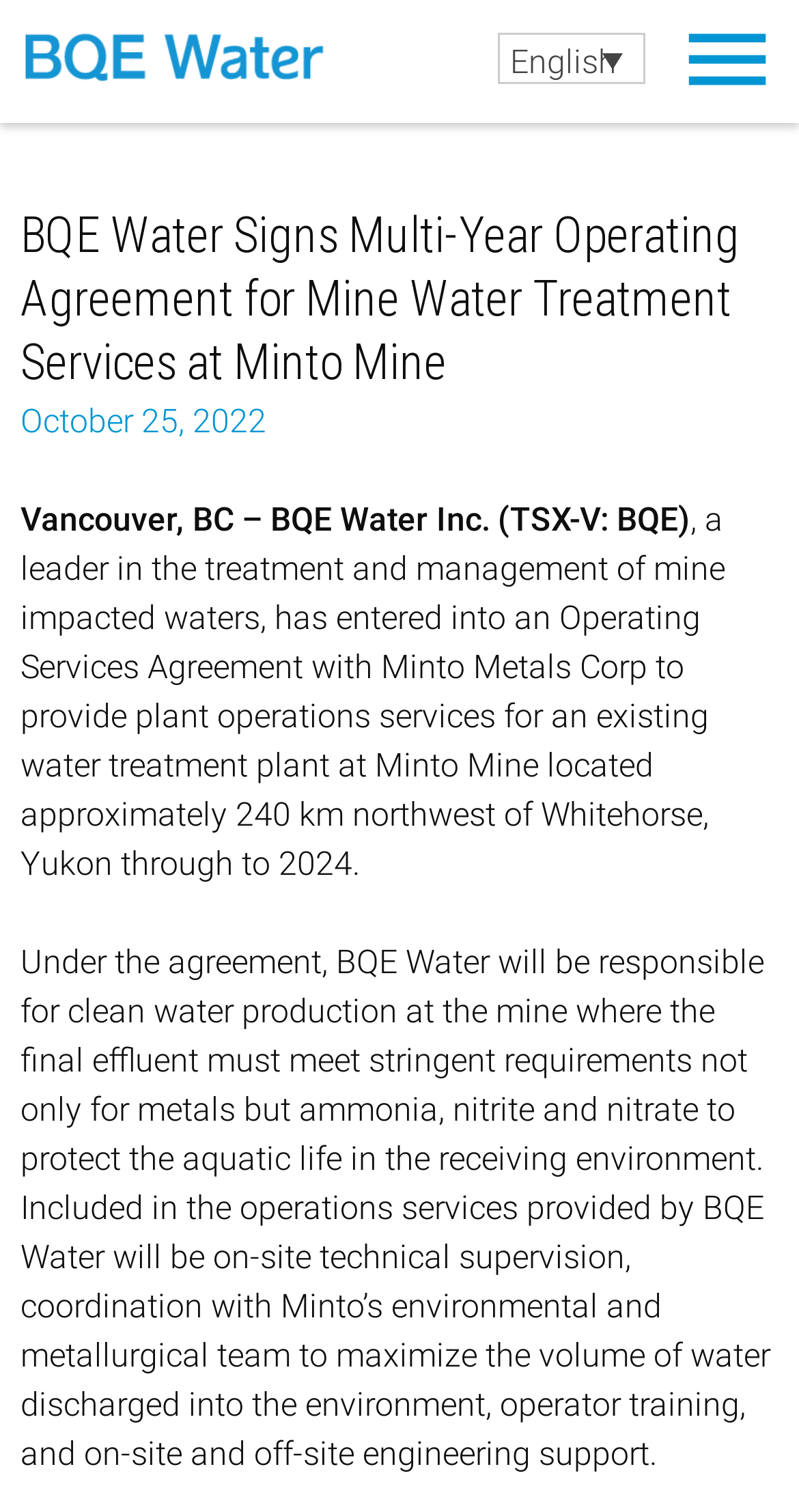Where is Minto Mine located?
Using the image, provide a detailed and thorough answer to the question.

According to the webpage, Minto Mine is located approximately 240 km northwest of Whitehorse, Yukon, as mentioned in the sentence 'to provide plant operations services for an existing water treatment plant at Minto Mine located approximately 240 km northwest of Whitehorse, Yukon through to 2024'.